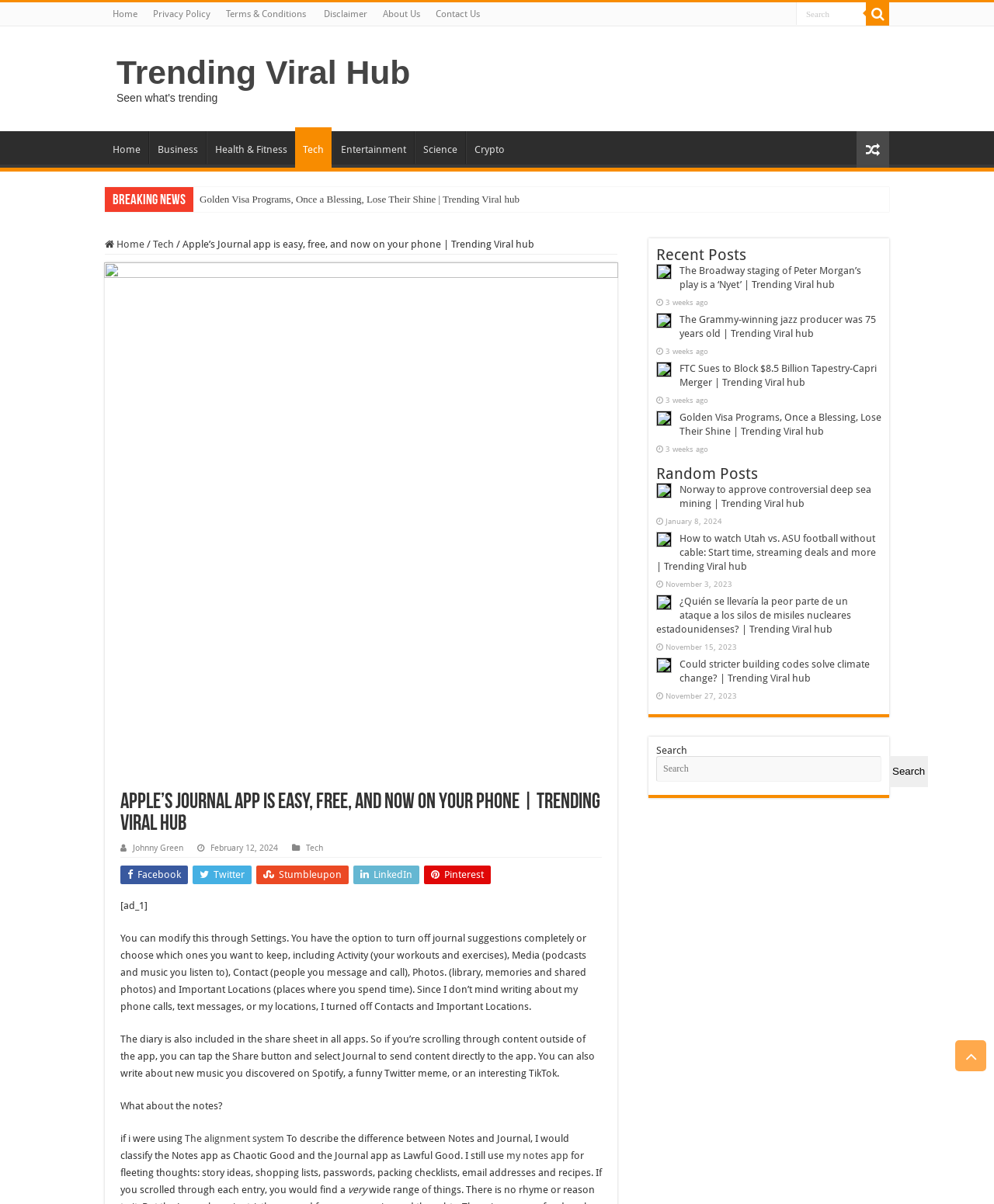Determine the bounding box coordinates of the region I should click to achieve the following instruction: "Search for something". Ensure the bounding box coordinates are four float numbers between 0 and 1, i.e., [left, top, right, bottom].

[0.801, 0.002, 0.871, 0.021]